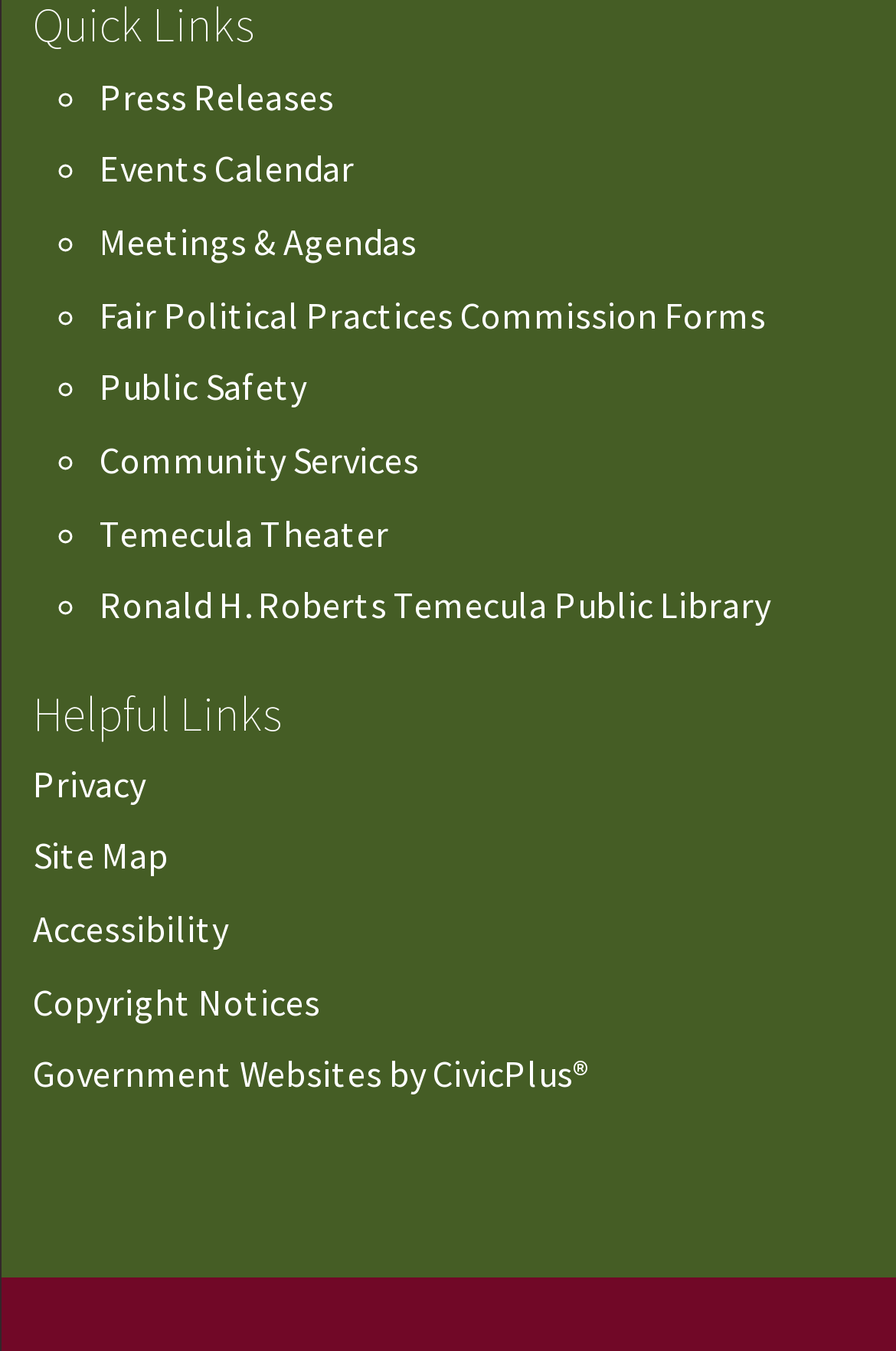Provide the bounding box coordinates for the UI element that is described as: "Meetings & Agendas".

[0.111, 0.162, 0.465, 0.196]